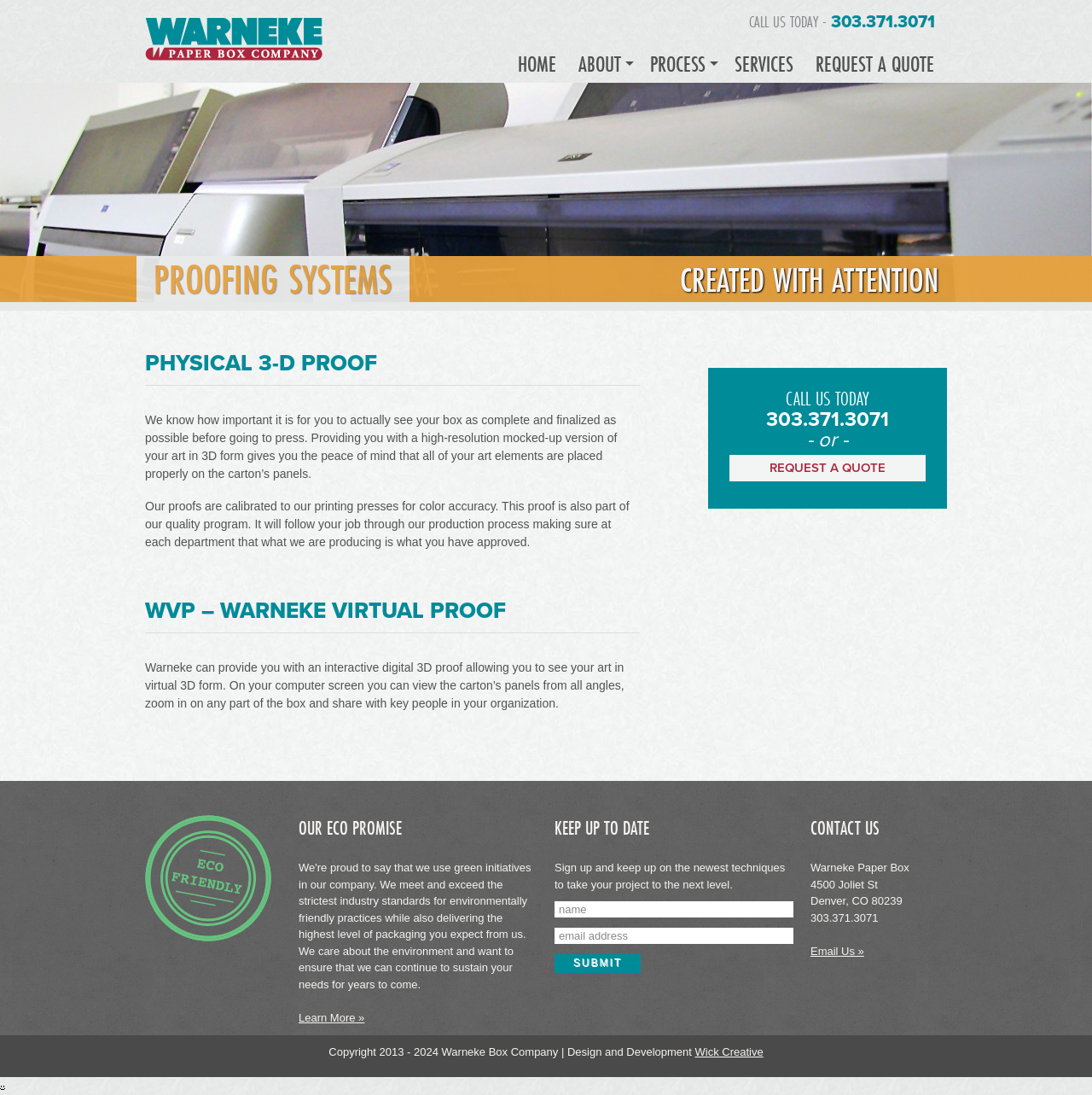What is the purpose of the 'REQUEST A QUOTE' button?
Based on the visual information, provide a detailed and comprehensive answer.

I found this information by looking at the 'REQUEST A QUOTE' button, which is prominently displayed on the webpage. It is likely that clicking this button will allow customers to request a quote for their box design.